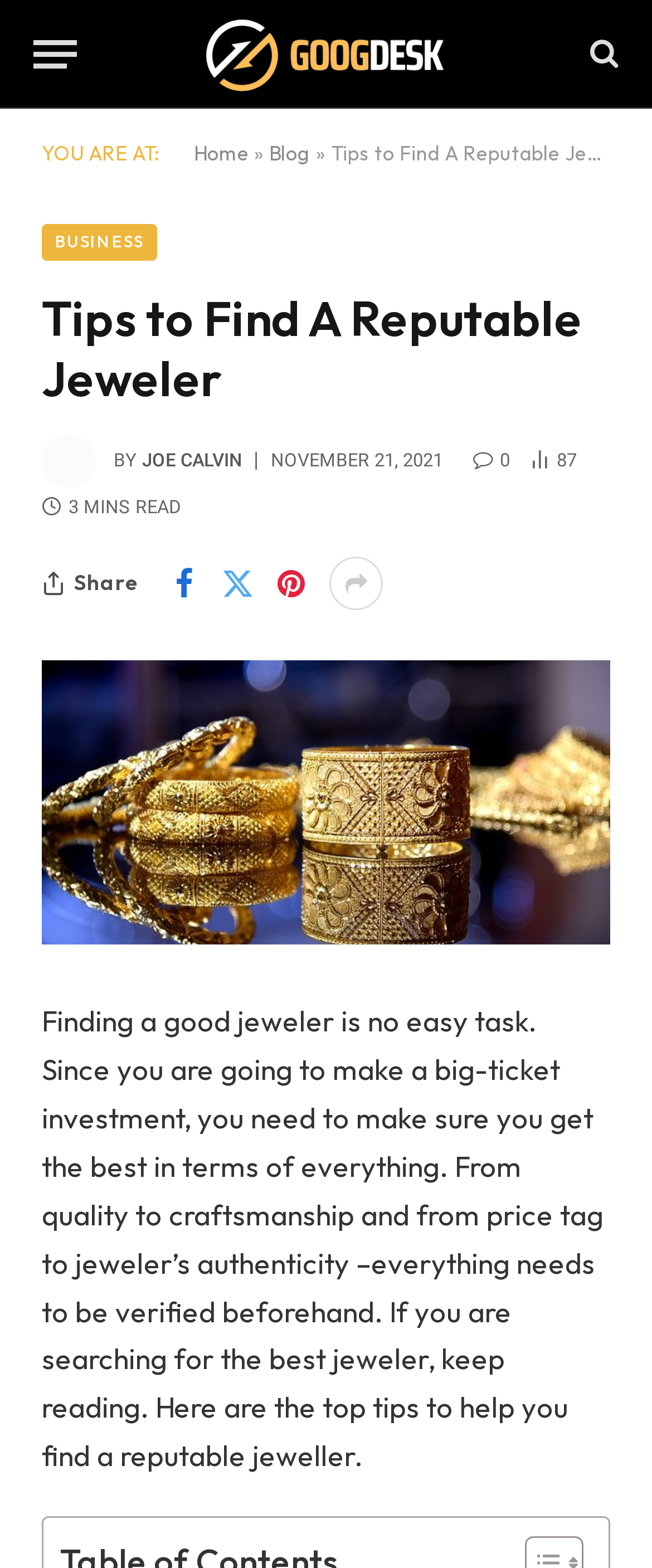Provide a brief response in the form of a single word or phrase:
How many minutes does it take to read the article?

3 MINS